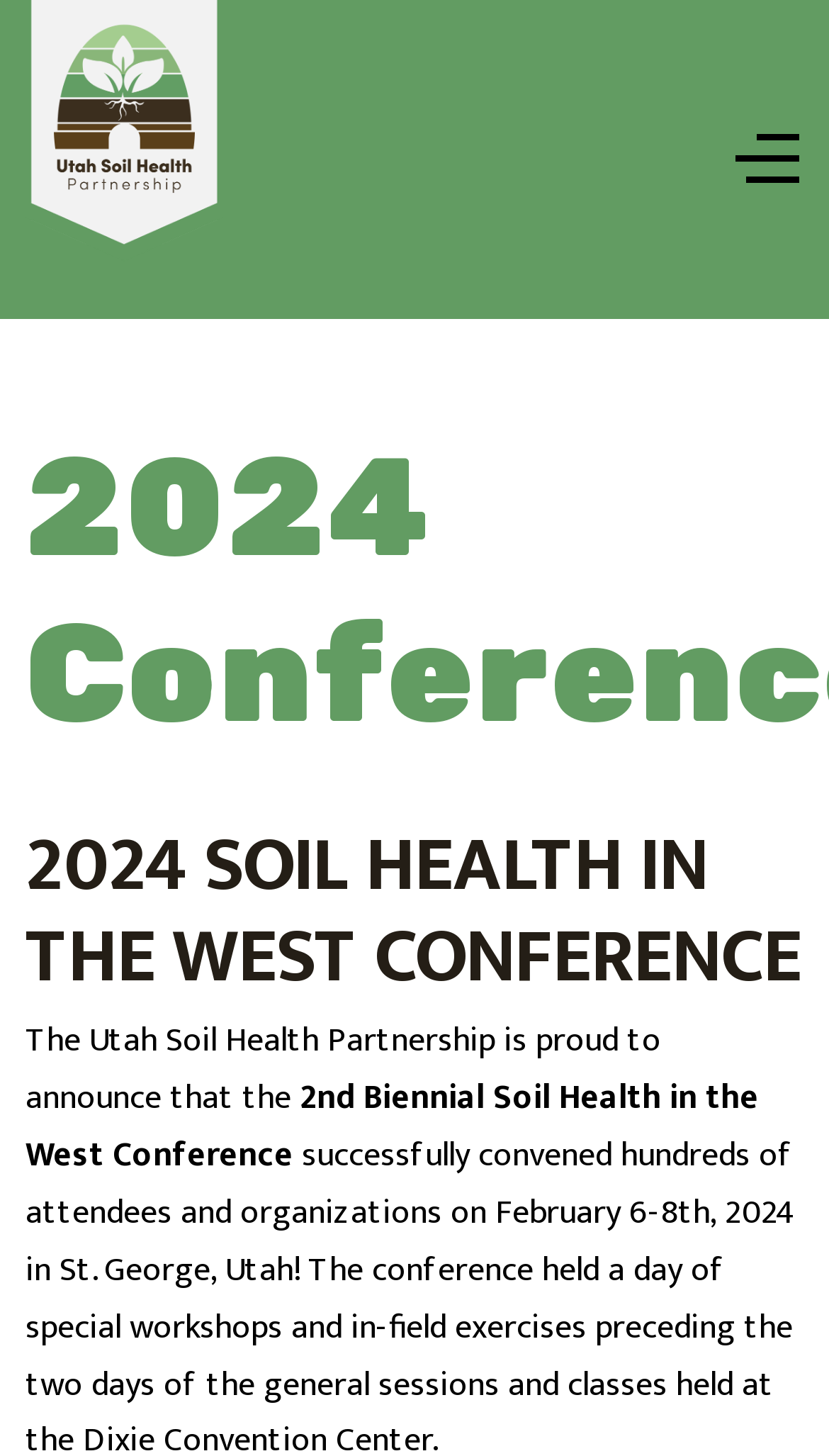Please determine the bounding box coordinates, formatted as (top-left x, top-left y, bottom-right x, bottom-right y), with all values as floating point numbers between 0 and 1. Identify the bounding box of the region described as: 29 januari, 2023

None